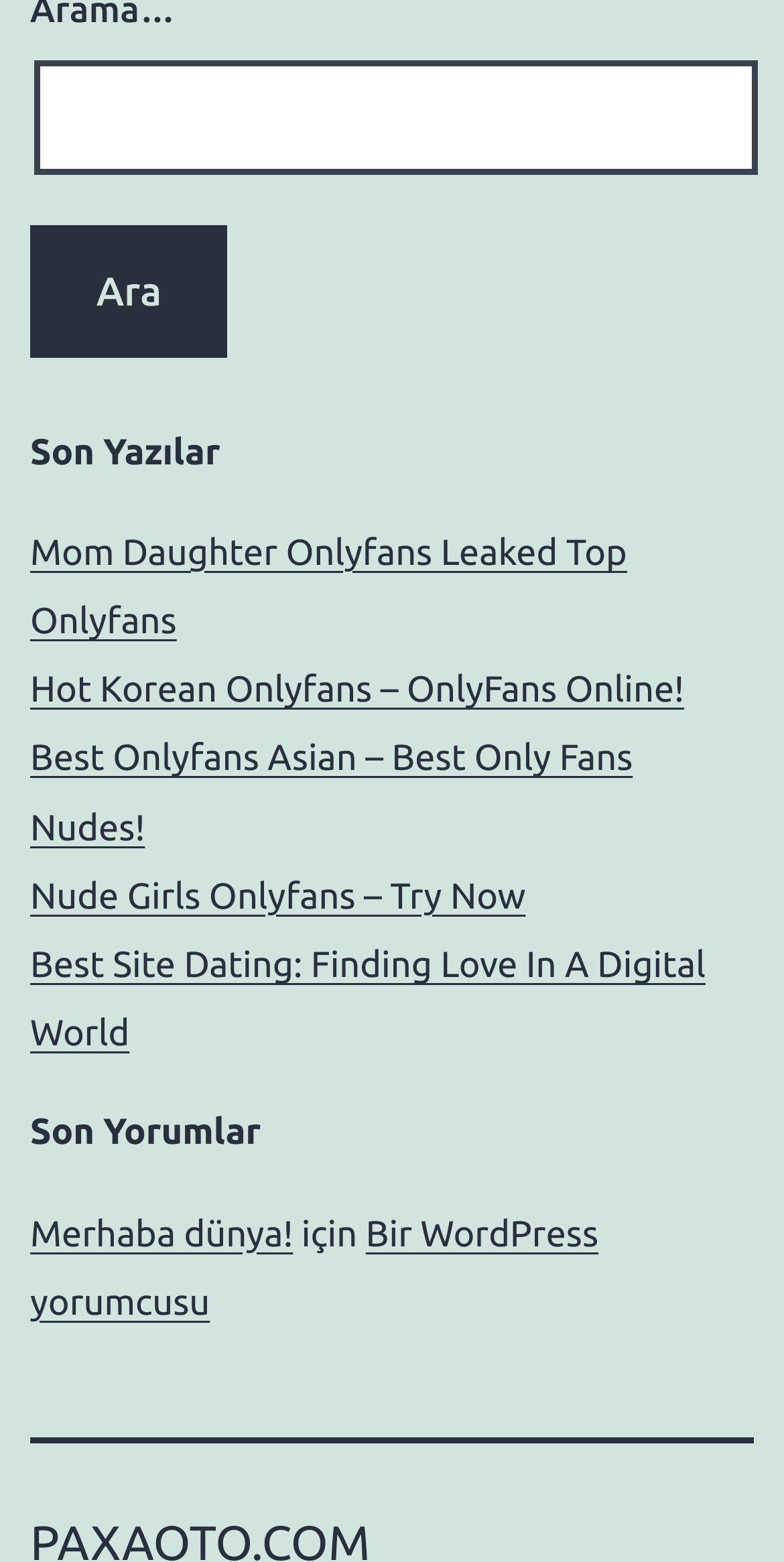Pinpoint the bounding box coordinates of the element that must be clicked to accomplish the following instruction: "read the latest article". The coordinates should be in the format of four float numbers between 0 and 1, i.e., [left, top, right, bottom].

[0.038, 0.341, 0.8, 0.411]